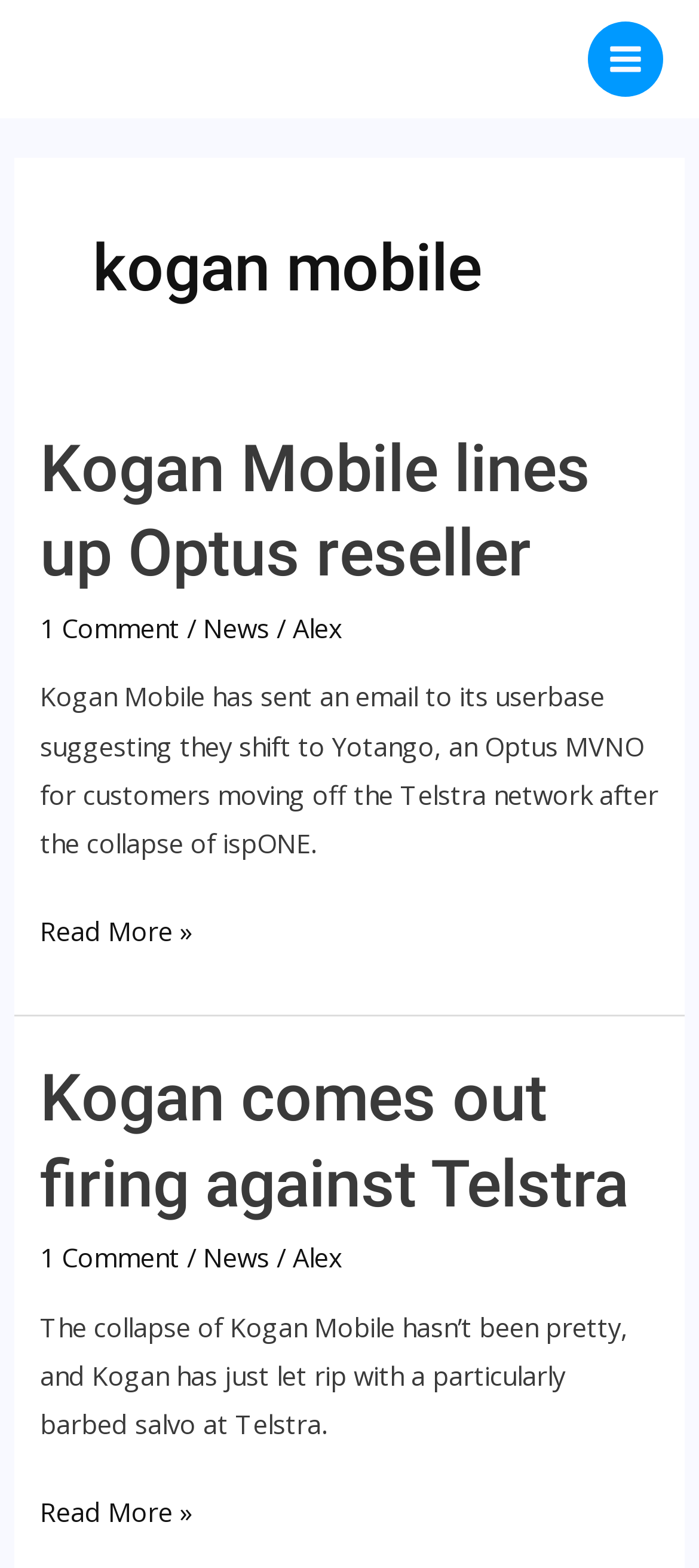Locate the bounding box of the UI element described by: "News" in the given webpage screenshot.

[0.291, 0.388, 0.386, 0.411]